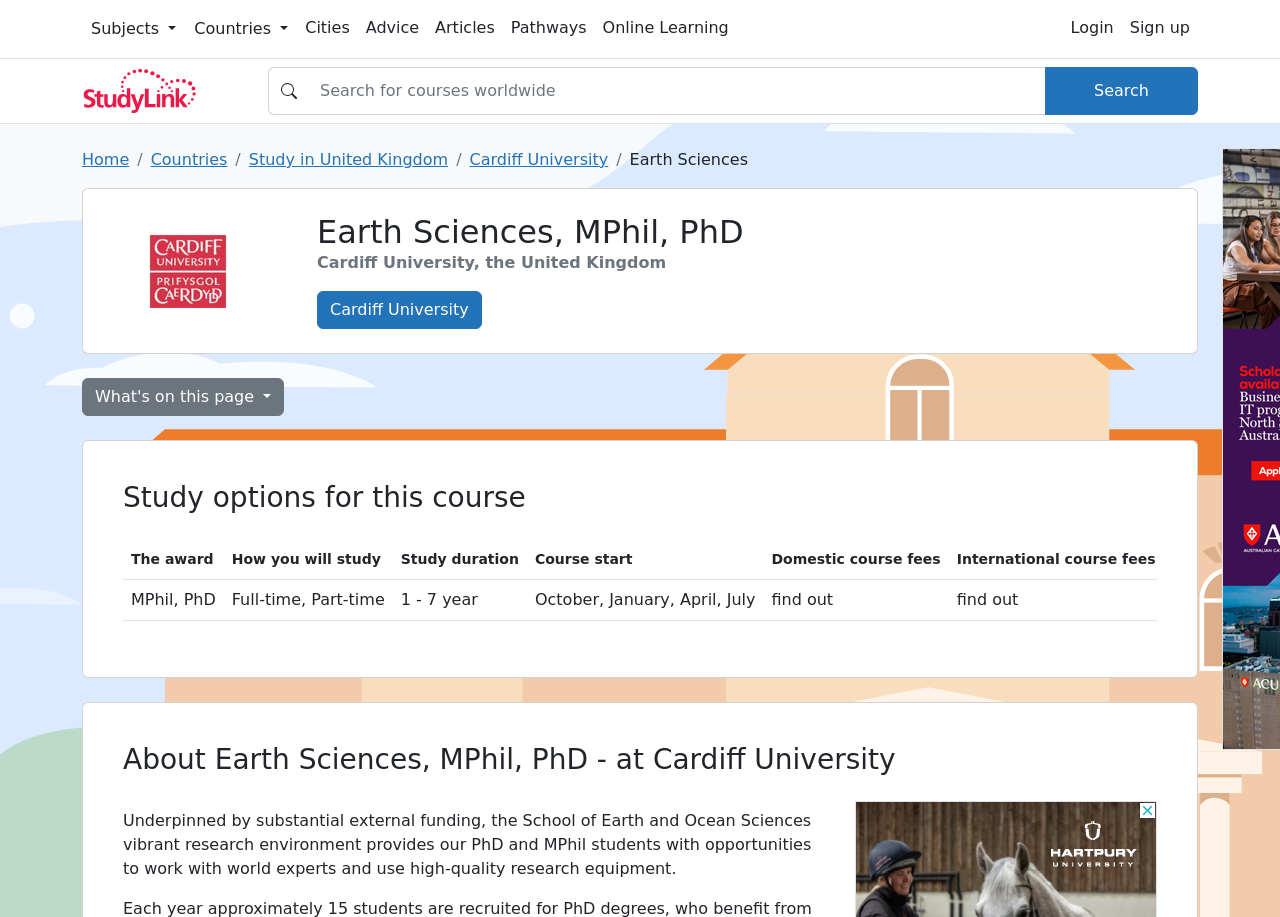Find the bounding box coordinates of the element to click in order to complete the given instruction: "Search for a course."

[0.209, 0.073, 0.936, 0.125]